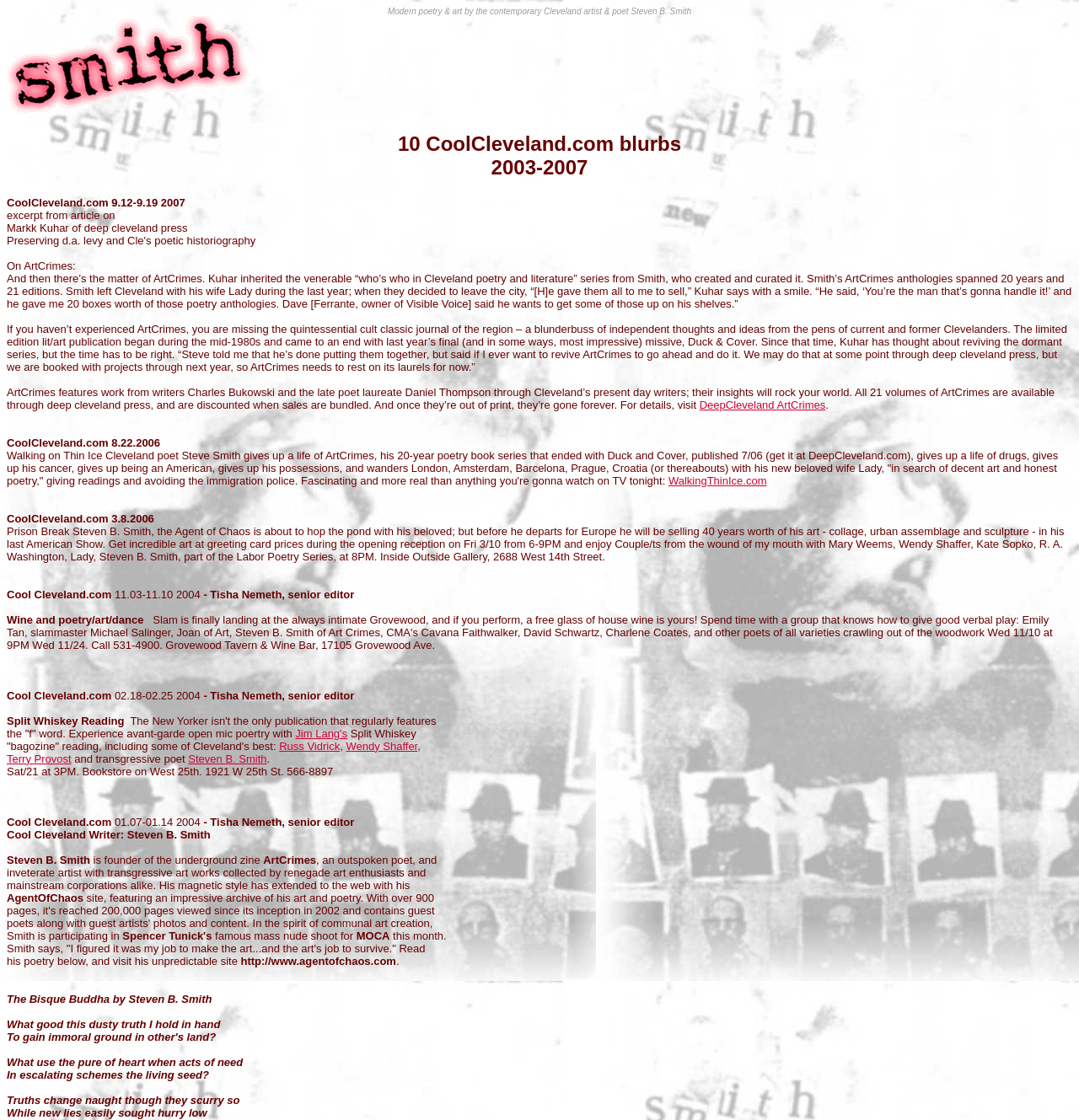Find the bounding box coordinates for the UI element whose description is: "Russ Vidrick". The coordinates should be four float numbers between 0 and 1, in the format [left, top, right, bottom].

[0.259, 0.661, 0.315, 0.672]